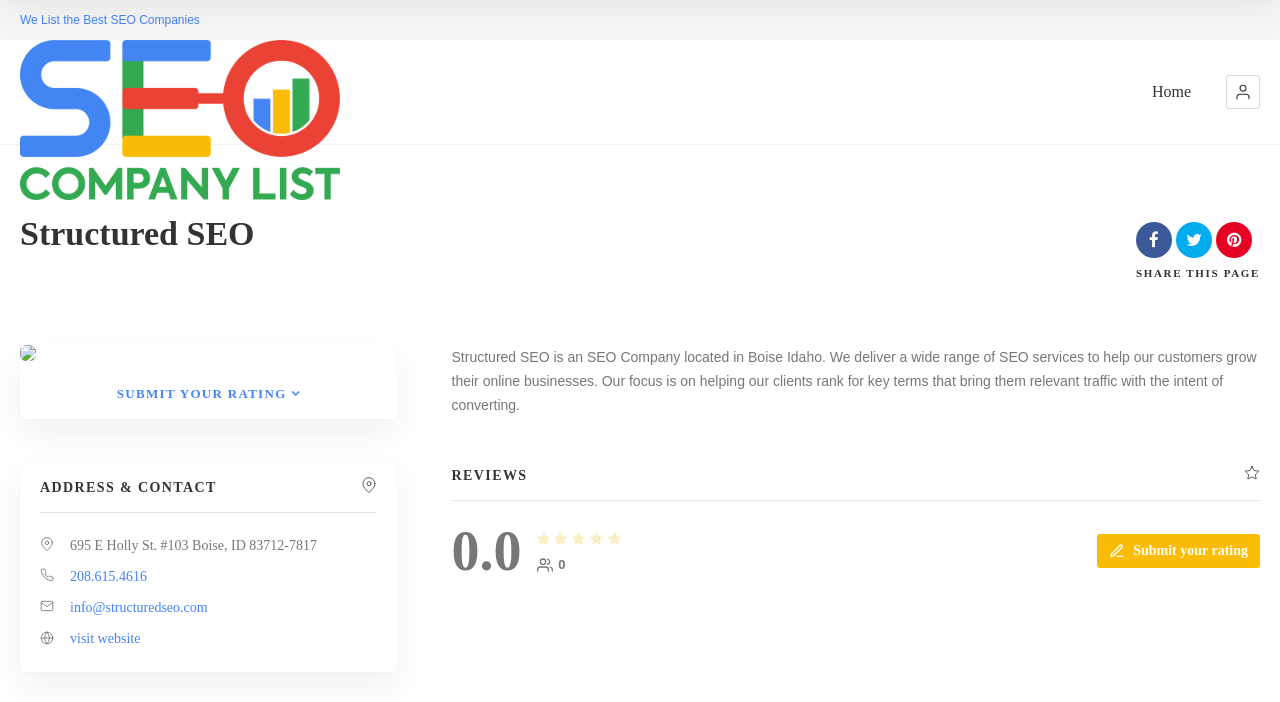Provide a short answer using a single word or phrase for the following question: 
How many reviews does the company have?

0.0